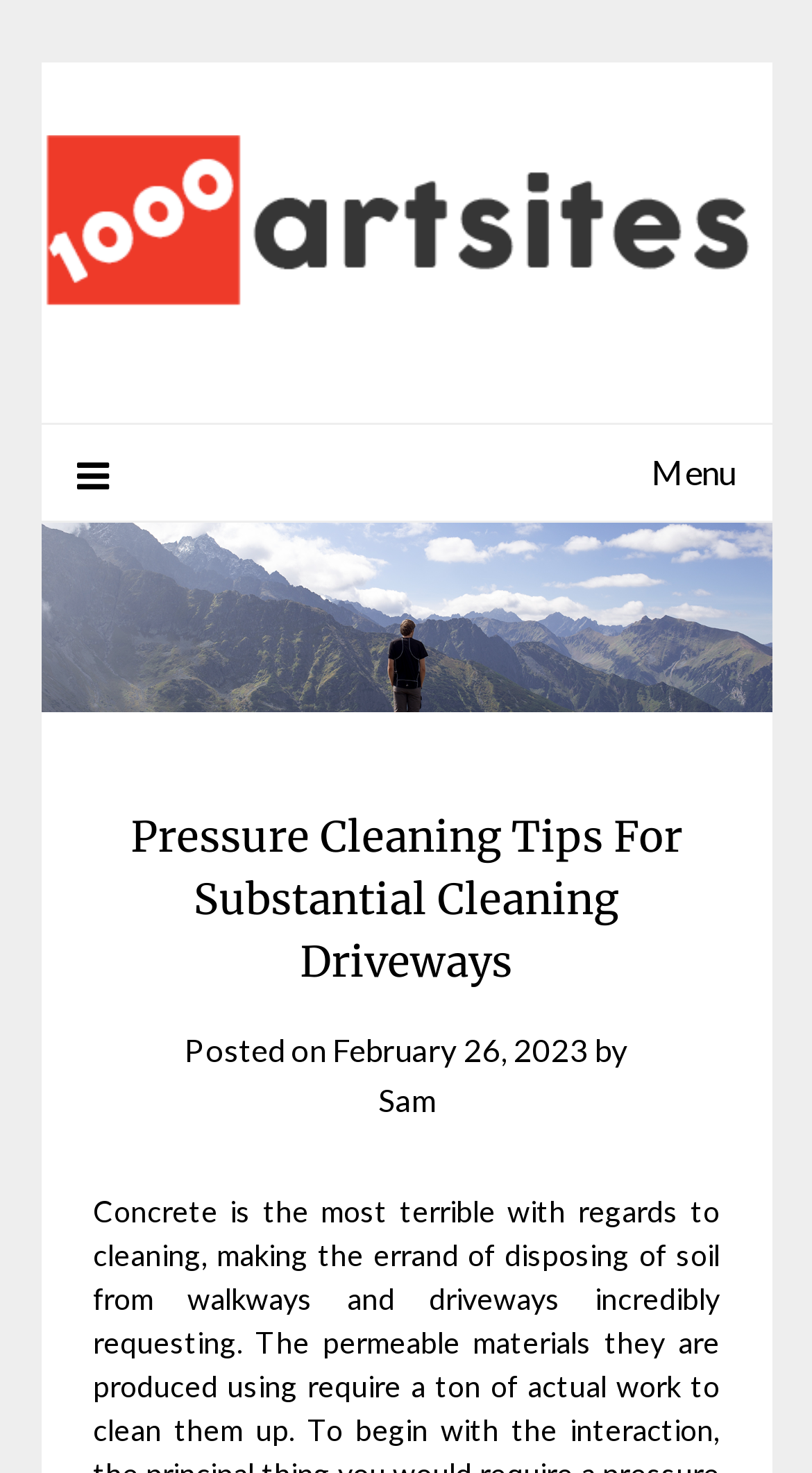Please extract the title of the webpage.

Pressure Cleaning Tips For Substantial Cleaning Driveways